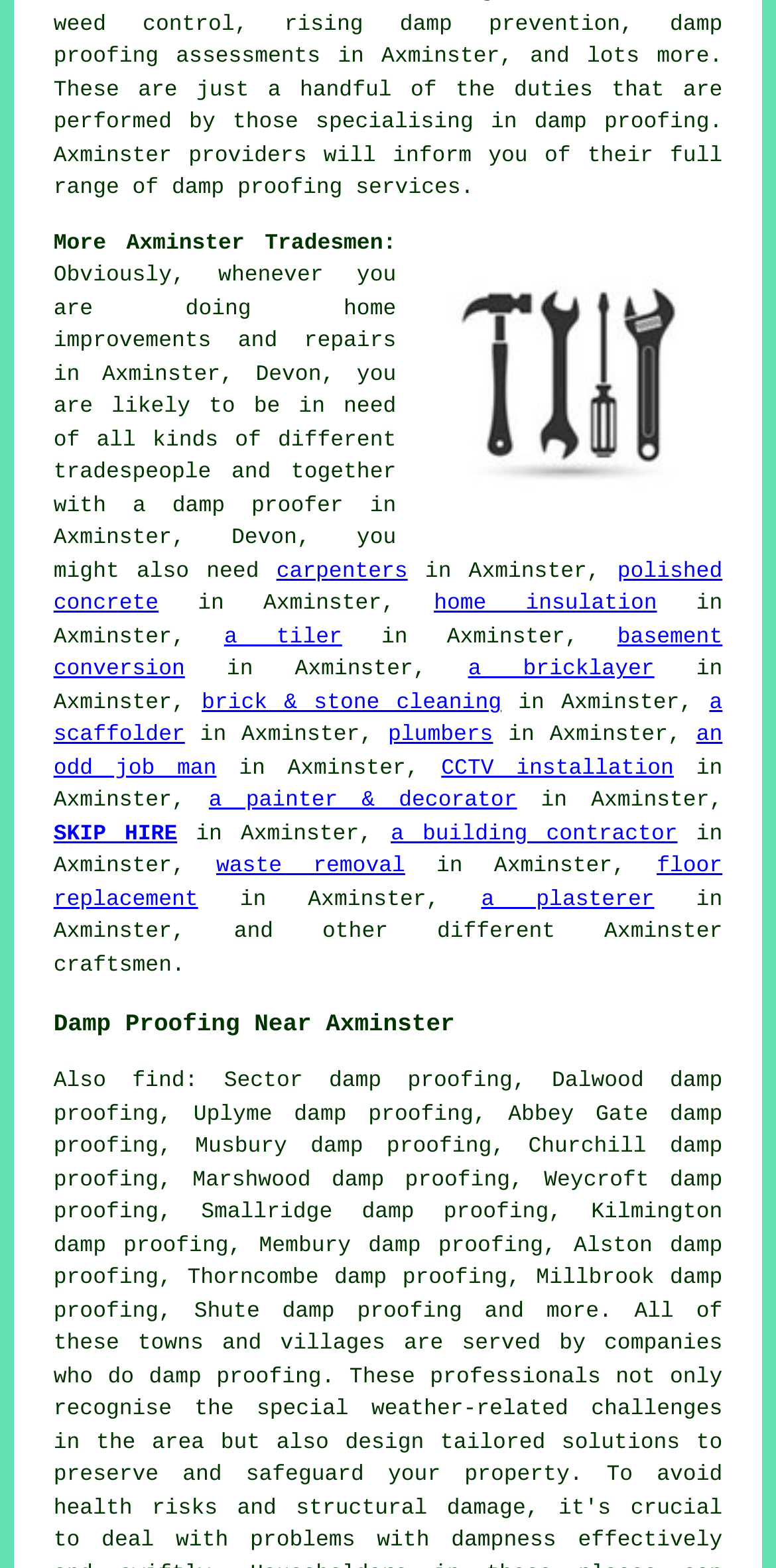Please determine the bounding box coordinates of the element to click in order to execute the following instruction: "view 'Devon Damp Proofing Near Me Axminster' image". The coordinates should be four float numbers between 0 and 1, specified as [left, top, right, bottom].

[0.546, 0.146, 0.931, 0.336]